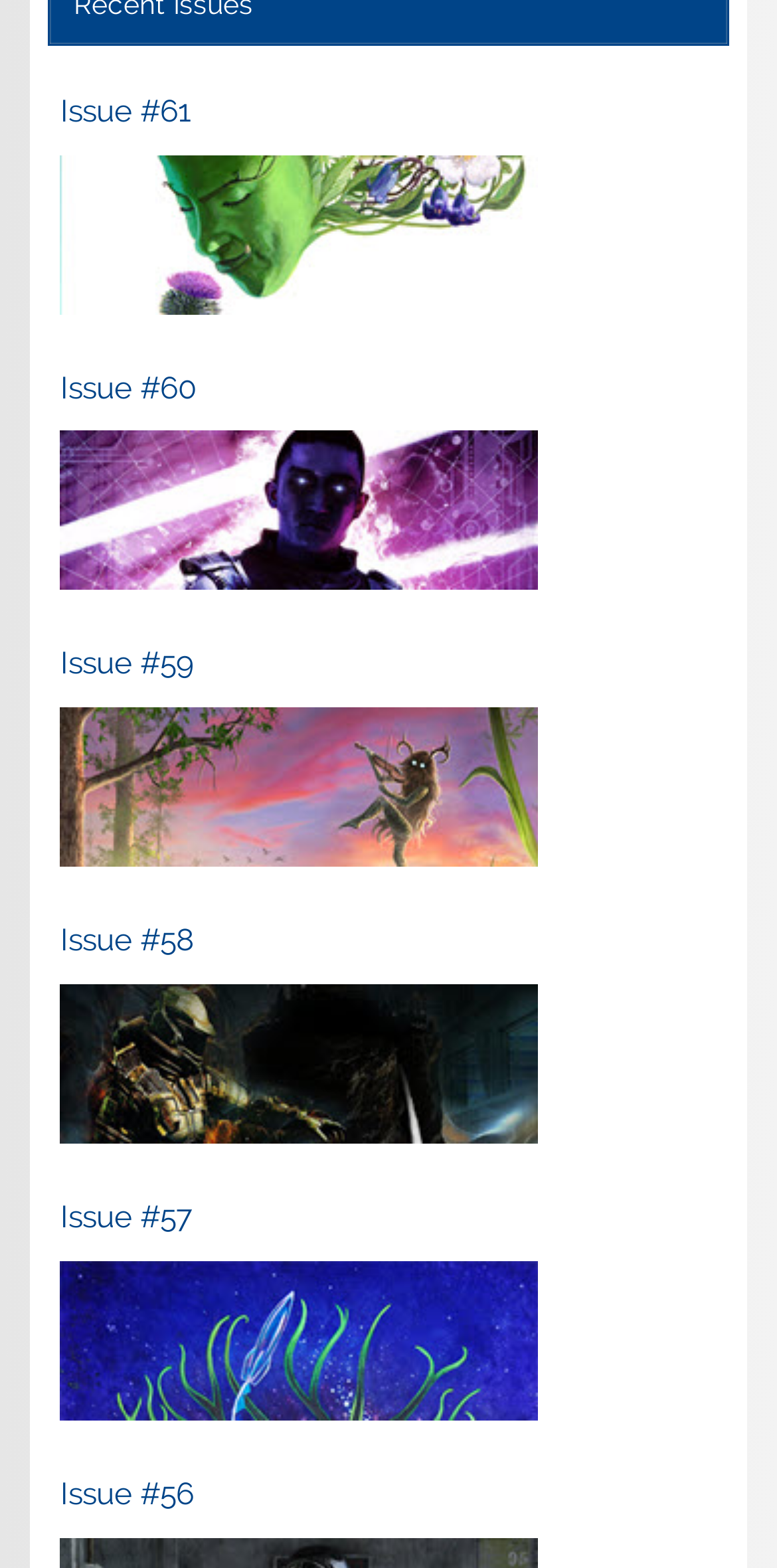What is the pattern of the issue numbers?
Examine the image and give a concise answer in one word or a short phrase.

Descending